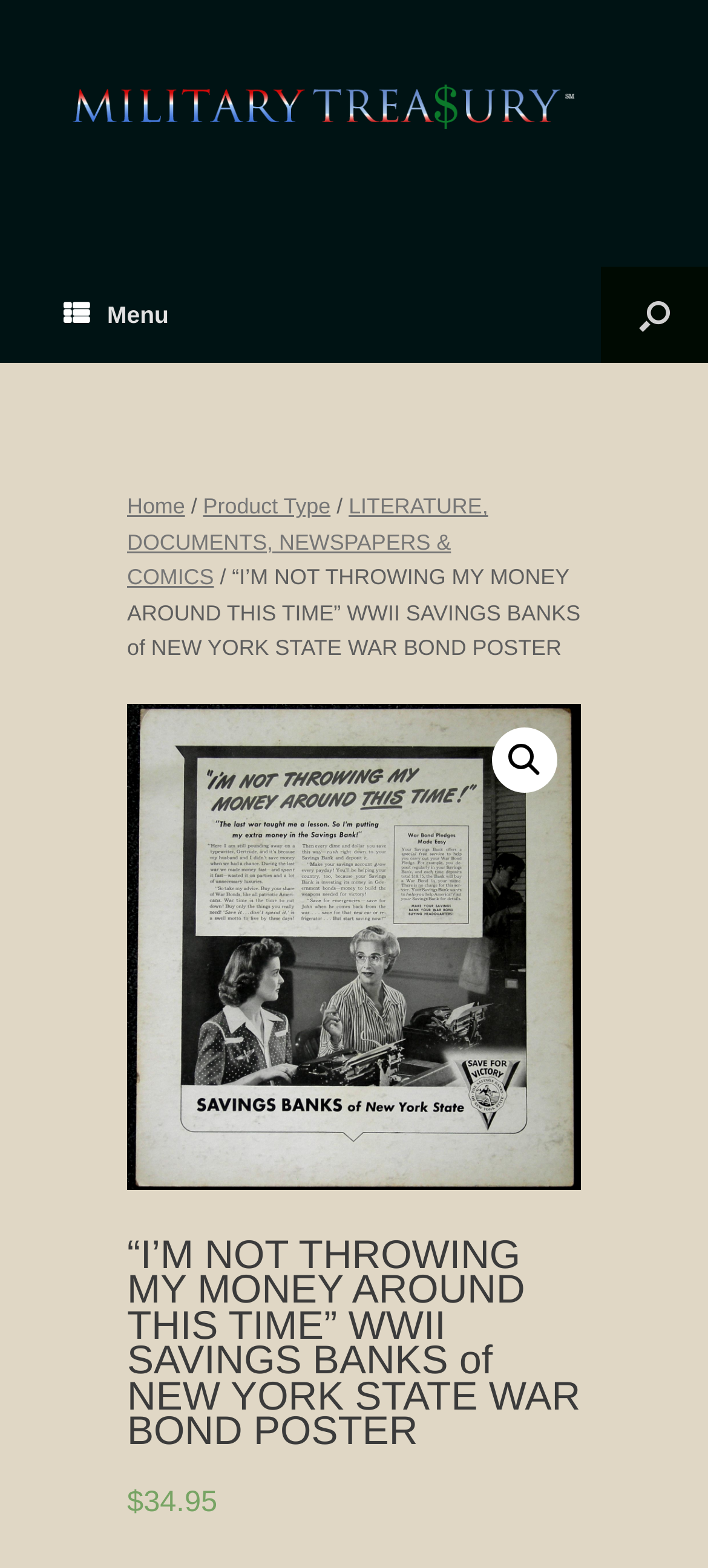Identify the bounding box for the described UI element: "title="Military Treasury"".

[0.09, 0.052, 0.91, 0.084]